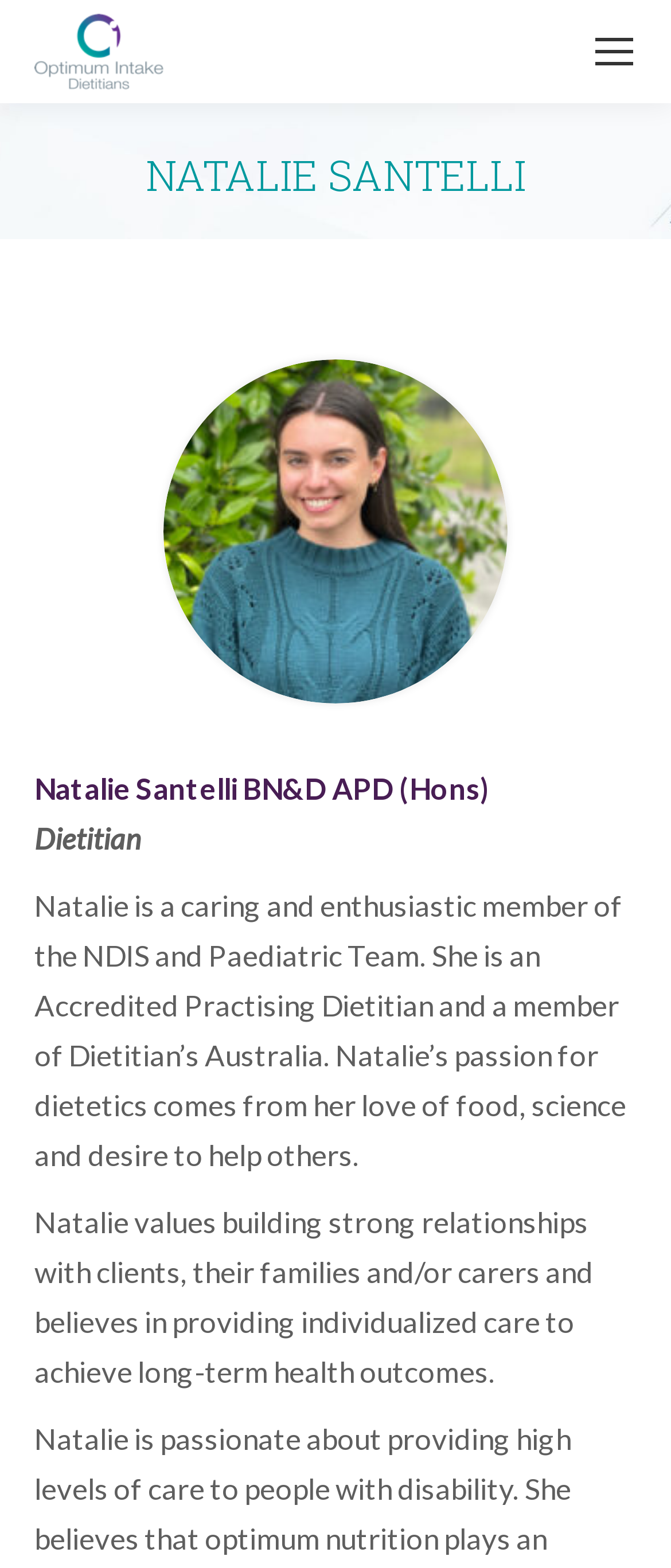Using the given element description, provide the bounding box coordinates (top-left x, top-left y, bottom-right x, bottom-right y) for the corresponding UI element in the screenshot: alt="Optimum Intake"

[0.051, 0.009, 0.244, 0.057]